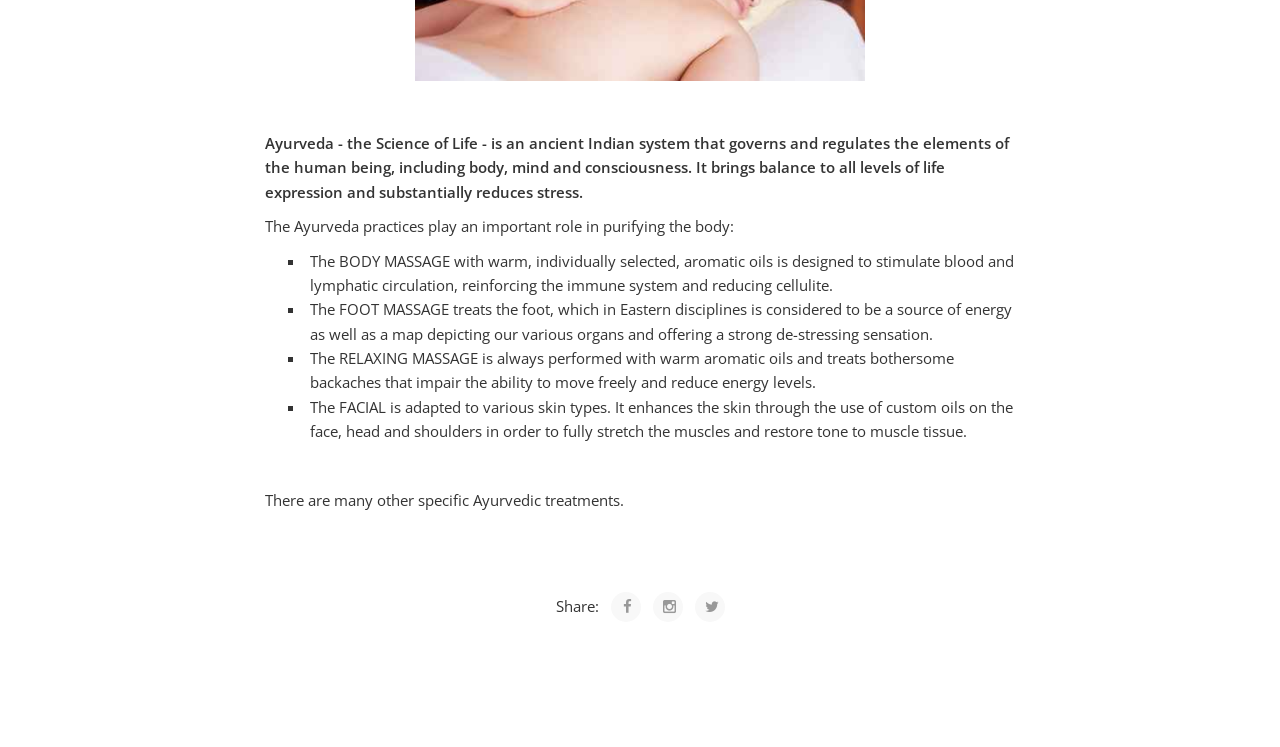Find the bounding box of the UI element described as follows: "Privacy & cookie policy".

[0.55, 0.8, 0.656, 0.824]